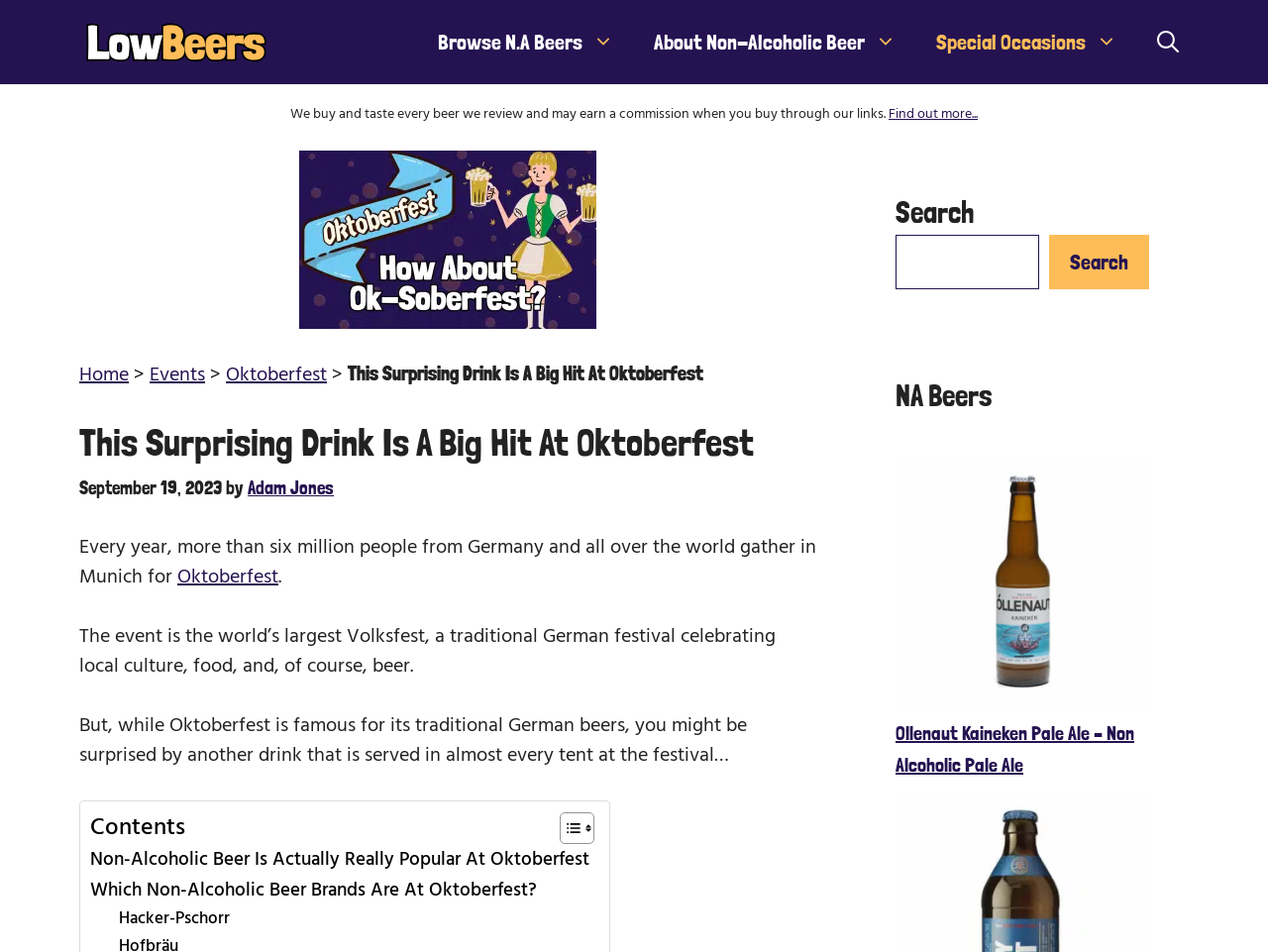Select the bounding box coordinates of the element I need to click to carry out the following instruction: "Click on the 'Nouvelles' link".

None